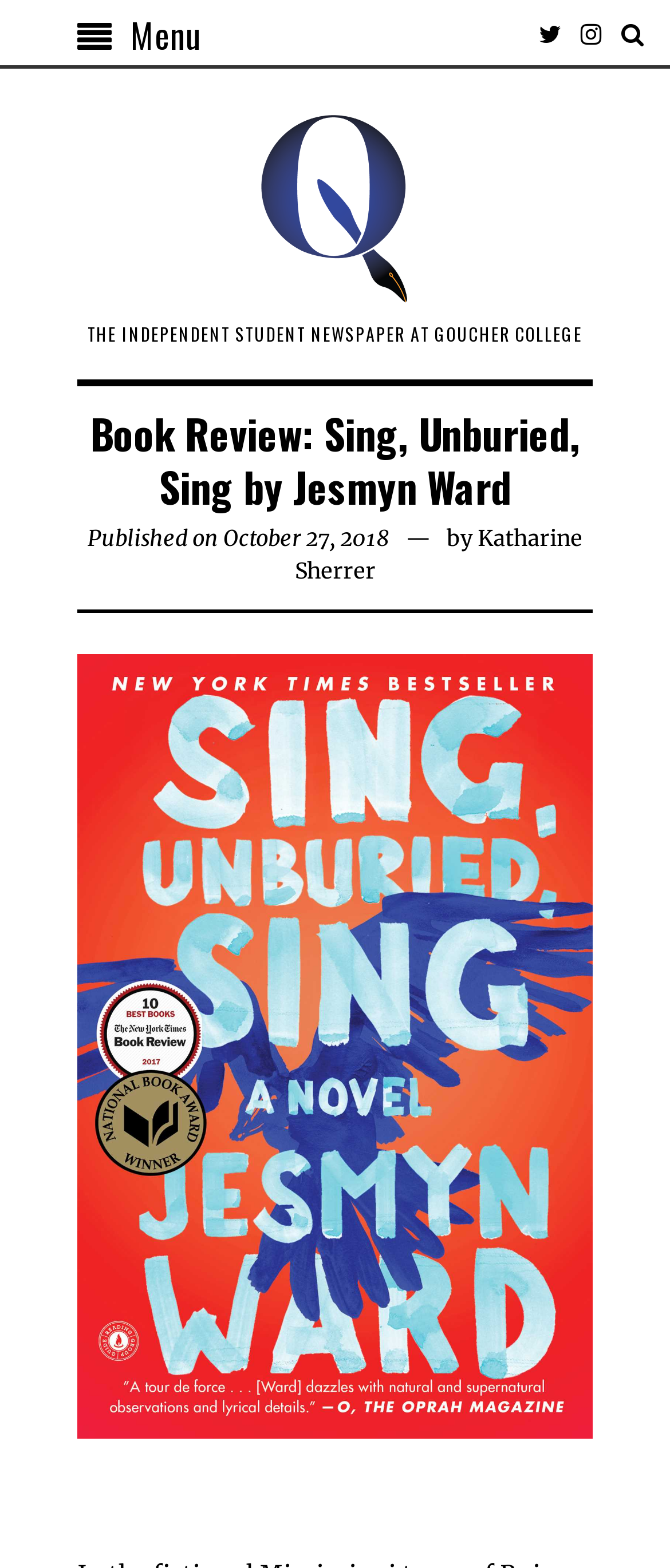Summarize the webpage in an elaborate manner.

The webpage is a book review of "Sing, Unburied, Sing" by Jesmyn Ward, published on October 27, 2018, by Katharine Sherrer. At the top left corner, there is a menu icon and a logo of "The Quindecim", which is the independent student newspaper at Goucher College. The logo is accompanied by a link to the logo. 

To the right of the logo, there are three icons: a menu icon, a search icon, and a bell icon. Below the logo, there is a heading that reads "Book Review: Sing, Unburied, Sing by Jesmyn Ward". The review is introduced with a brief summary of the book, which describes a scene where the protagonist, Jojo, assists his grandfather in slaughtering a goat on his thirteenth birthday.

The review is written in a clean and organized format, with clear headings and concise text. There is a timestamp indicating when the review was published, and the author's name, Katharine Sherrer, is also mentioned.